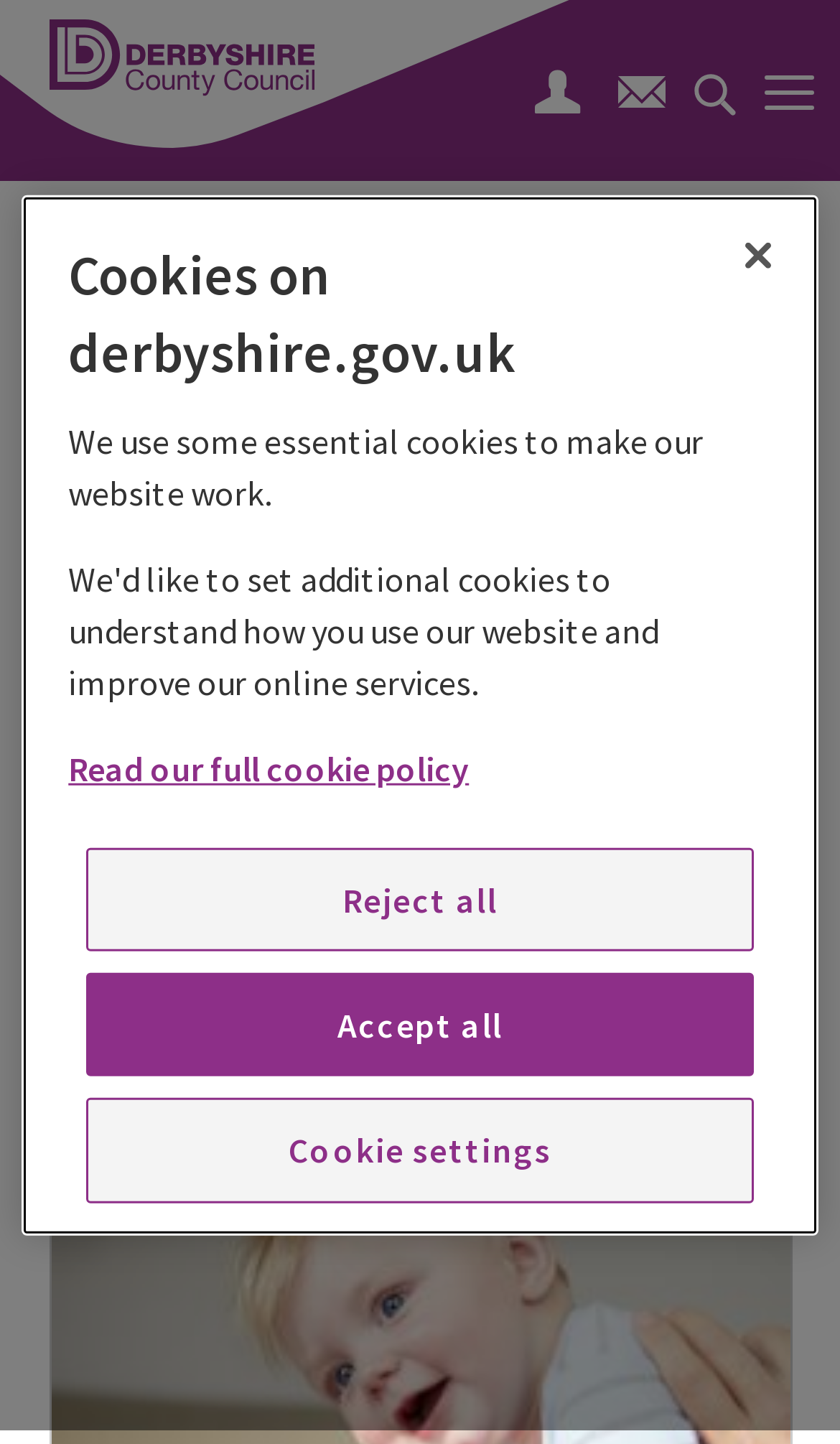Using the information in the image, give a detailed answer to the following question: What is the purpose of the council's services?

The purpose of the council's services can be found in the static text that says 'Find out what we do, and the services we provide, to keep you fit and well.' This suggests that the council's services are aimed at promoting health and wellbeing.